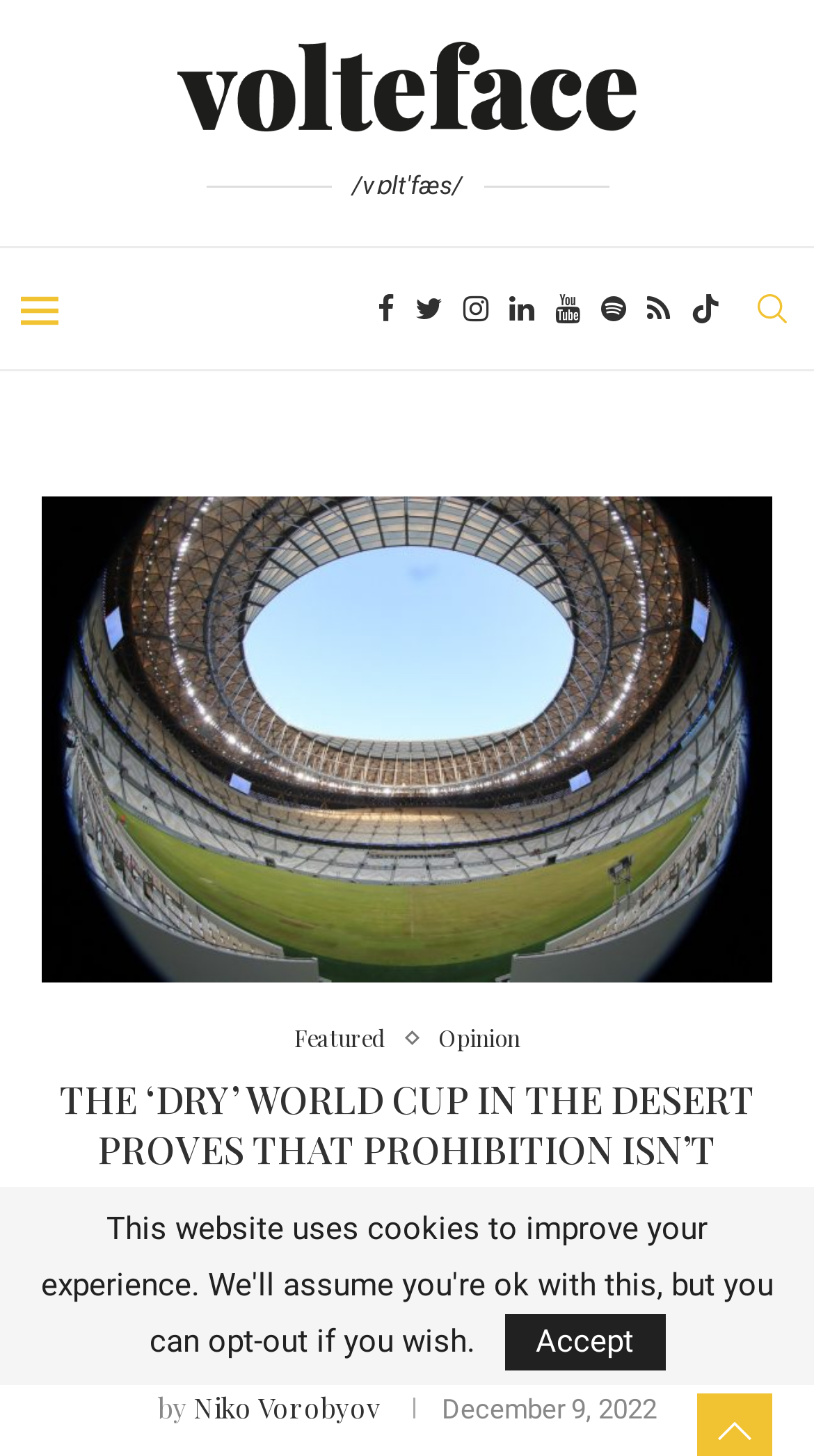Carefully examine the image and provide an in-depth answer to the question: How many headings are there in the article?

I counted the number of headings by looking at the elements with heading tags, and found a total of 2 headings in the article.